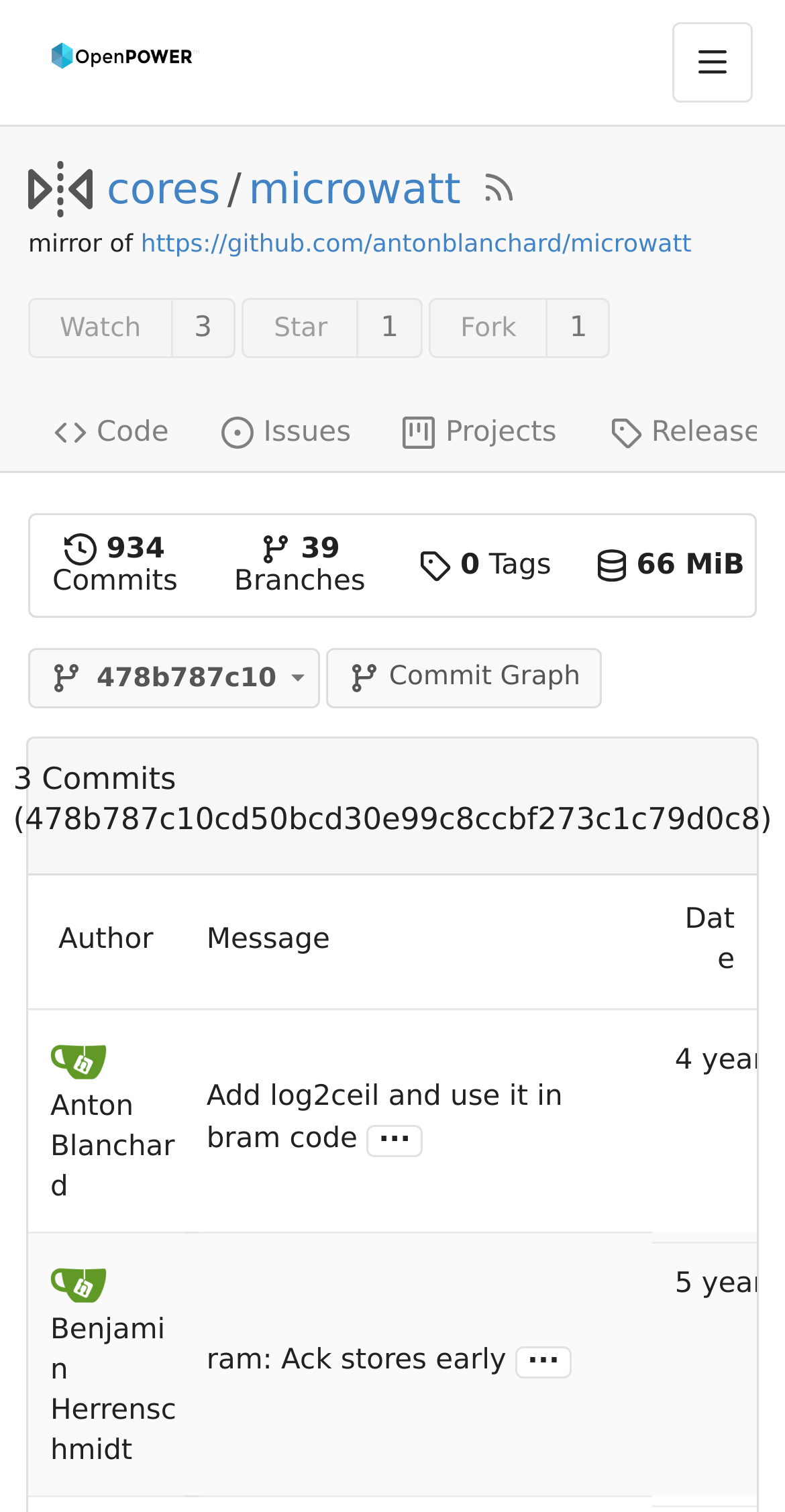Determine the bounding box coordinates of the element that should be clicked to execute the following command: "Star this repository".

[0.309, 0.197, 0.457, 0.237]